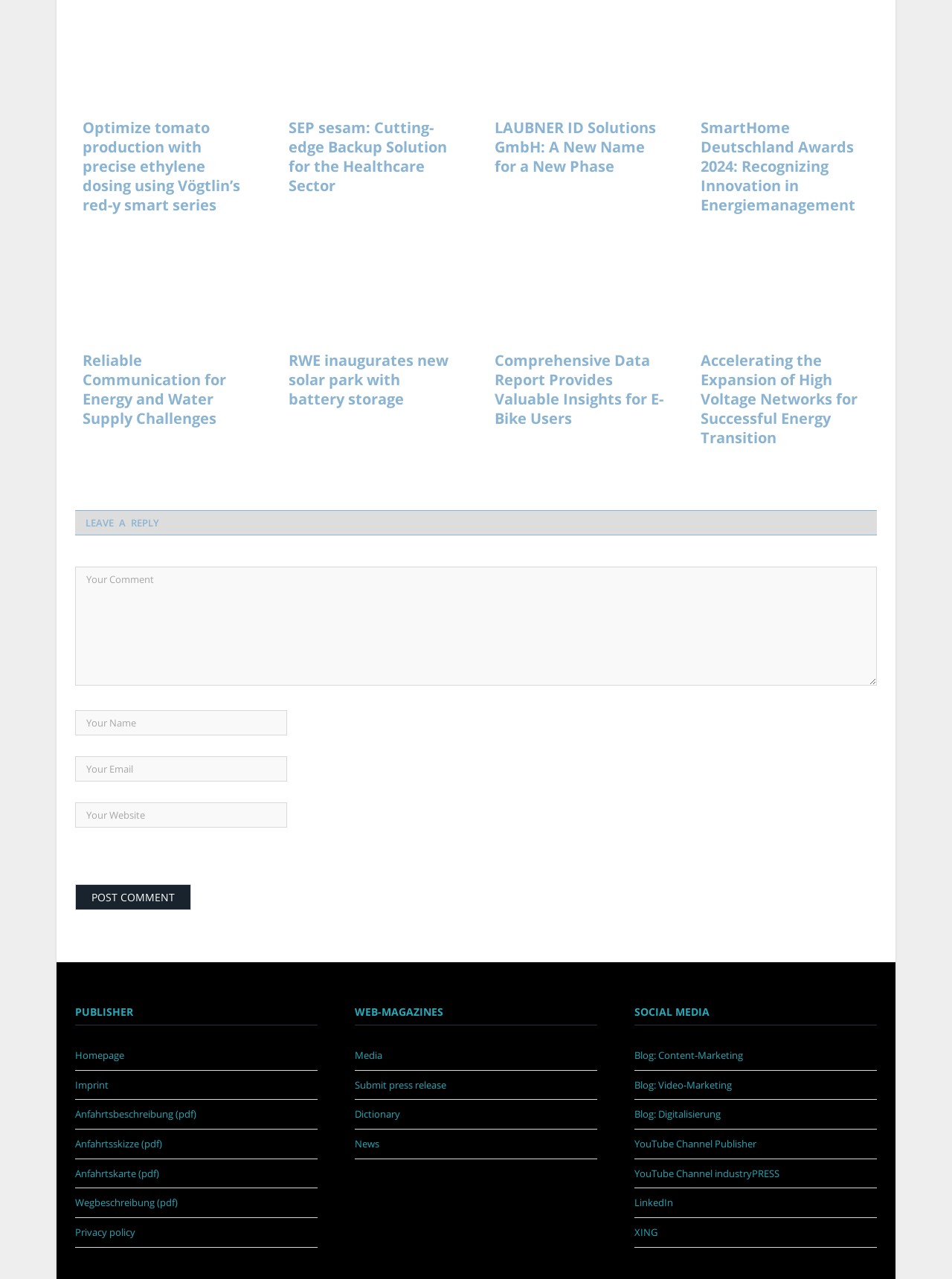How many articles are on the webpage?
Respond with a short answer, either a single word or a phrase, based on the image.

6